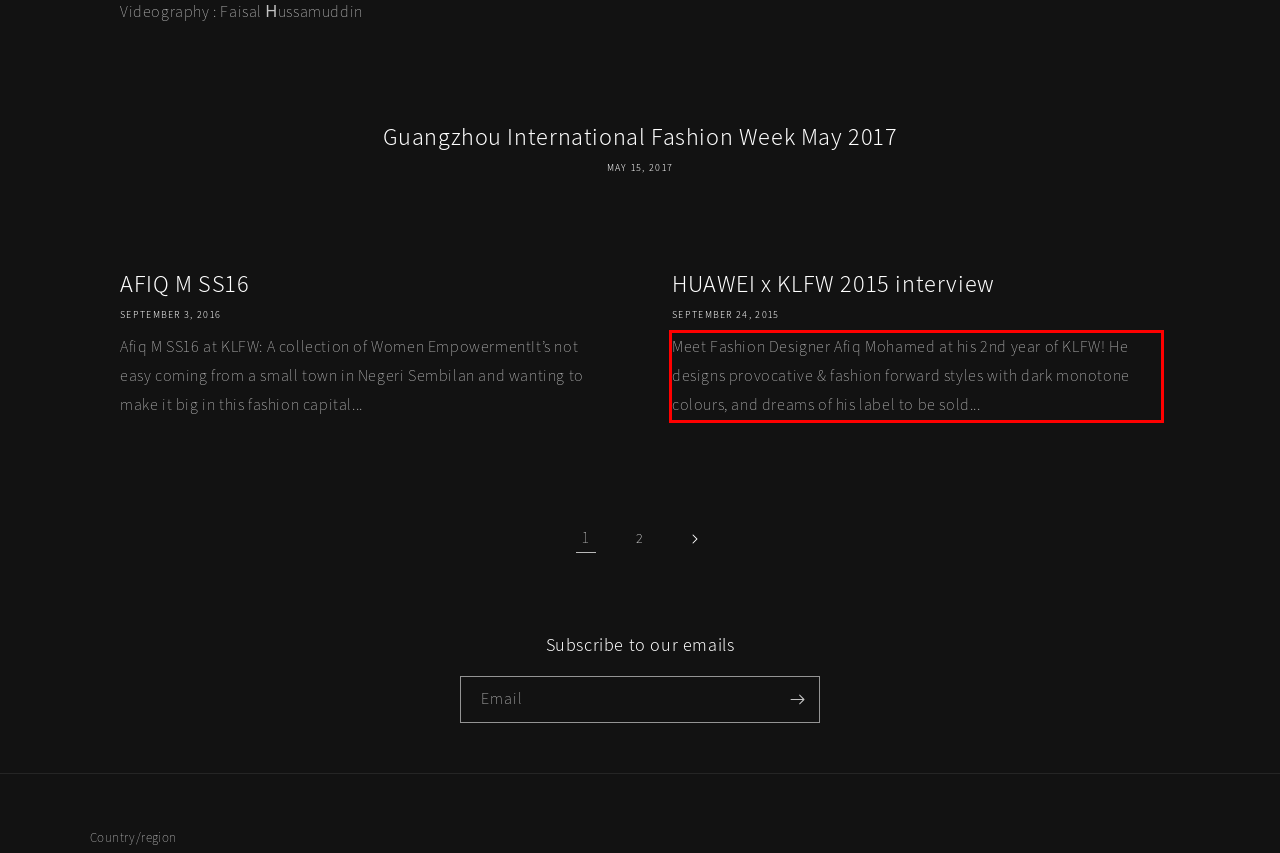Observe the screenshot of the webpage that includes a red rectangle bounding box. Conduct OCR on the content inside this red bounding box and generate the text.

Meet Fashion Designer Afiq Mohamed at his 2nd year of KLFW! He designs provocative & fashion forward styles with dark monotone colours, and dreams of his label to be sold...